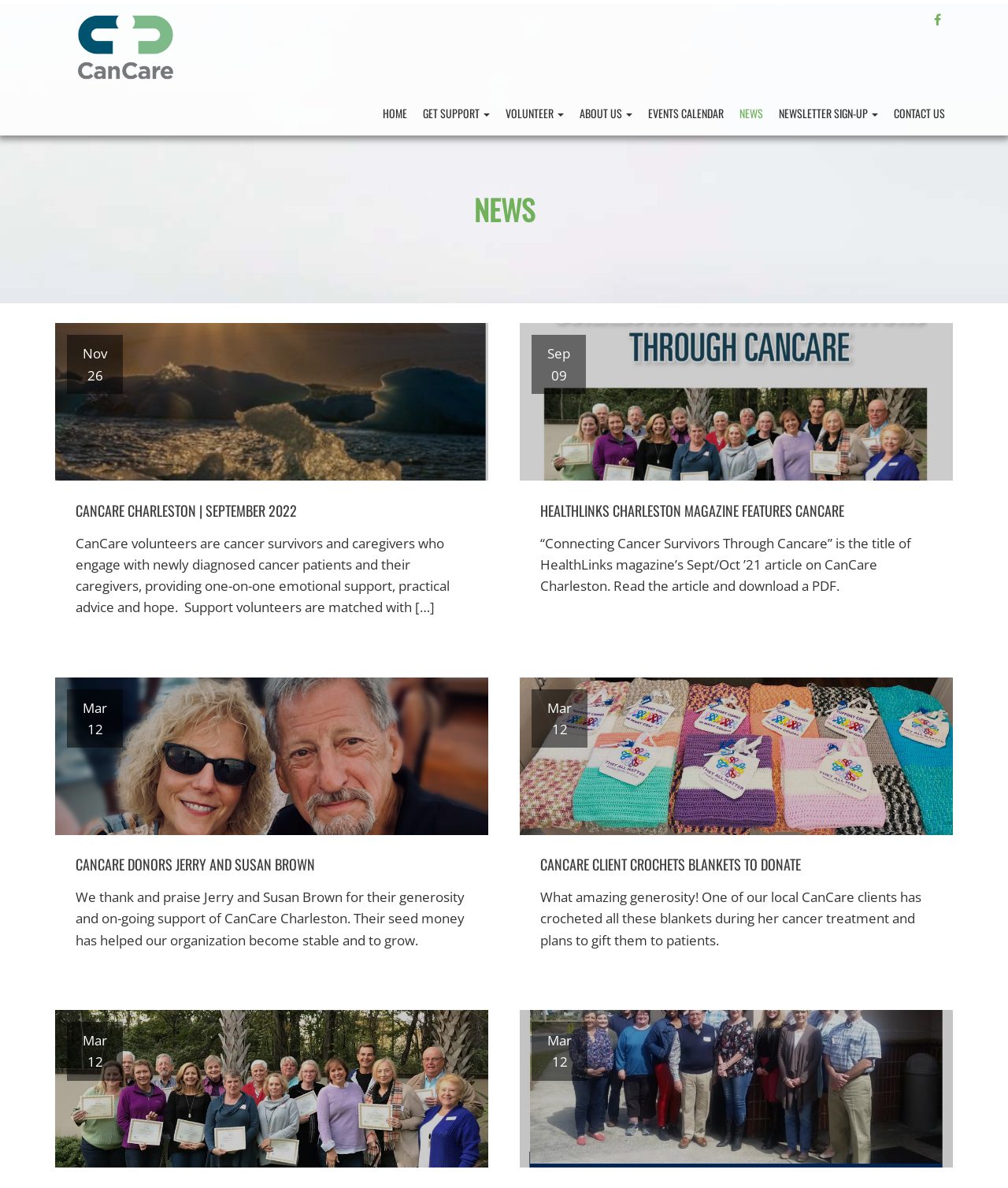Locate the bounding box coordinates of the area you need to click to fulfill this instruction: 'Go to the Home page'. The coordinates must be in the form of four float numbers ranging from 0 to 1: [left, top, right, bottom].

[0.372, 0.081, 0.412, 0.11]